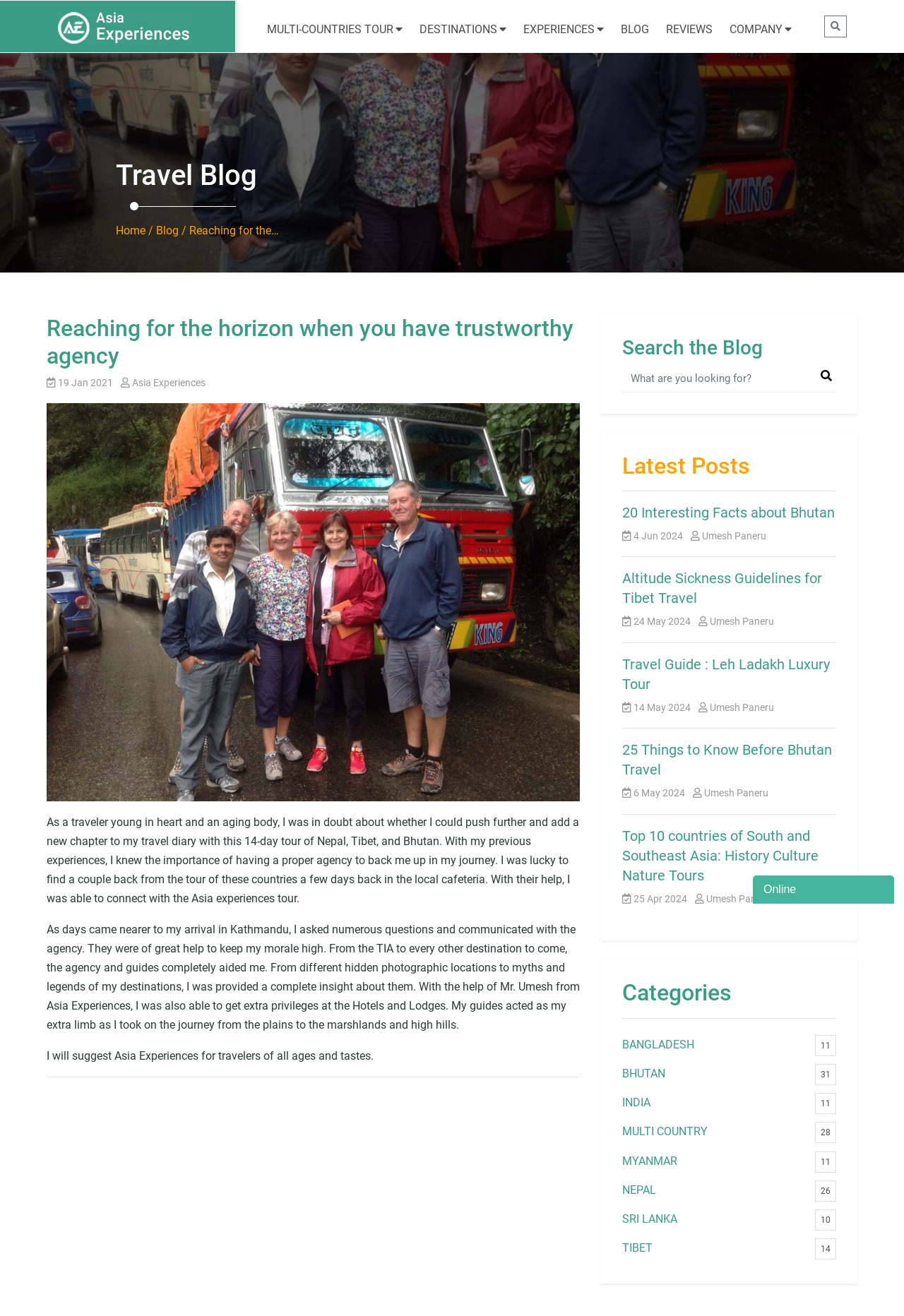Identify the bounding box coordinates of the clickable region required to complete the instruction: "Explore the 'Latest Posts' section". The coordinates should be given as four float numbers within the range of 0 and 1, i.e., [left, top, right, bottom].

[0.688, 0.344, 0.925, 0.364]